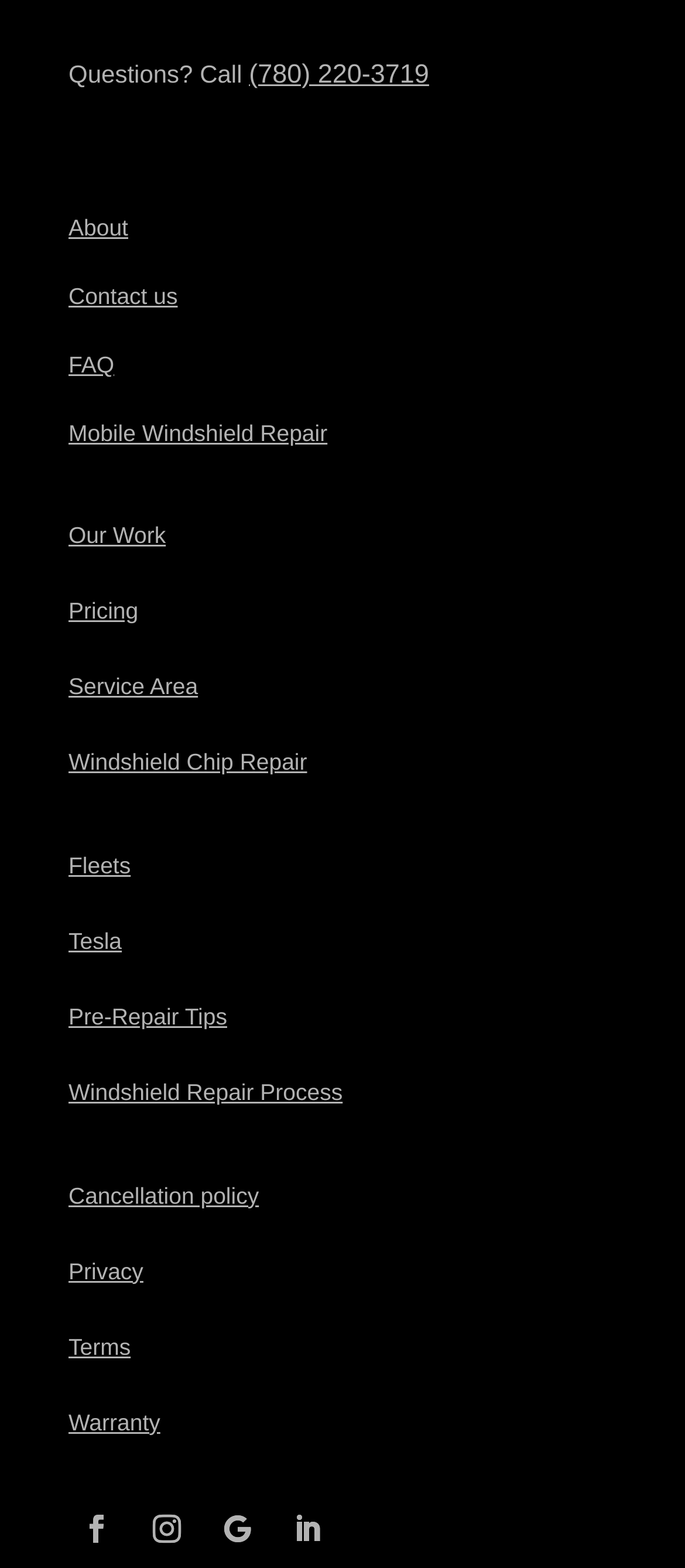Can you find the bounding box coordinates of the area I should click to execute the following instruction: "Call the customer service"?

[0.1, 0.038, 0.363, 0.056]